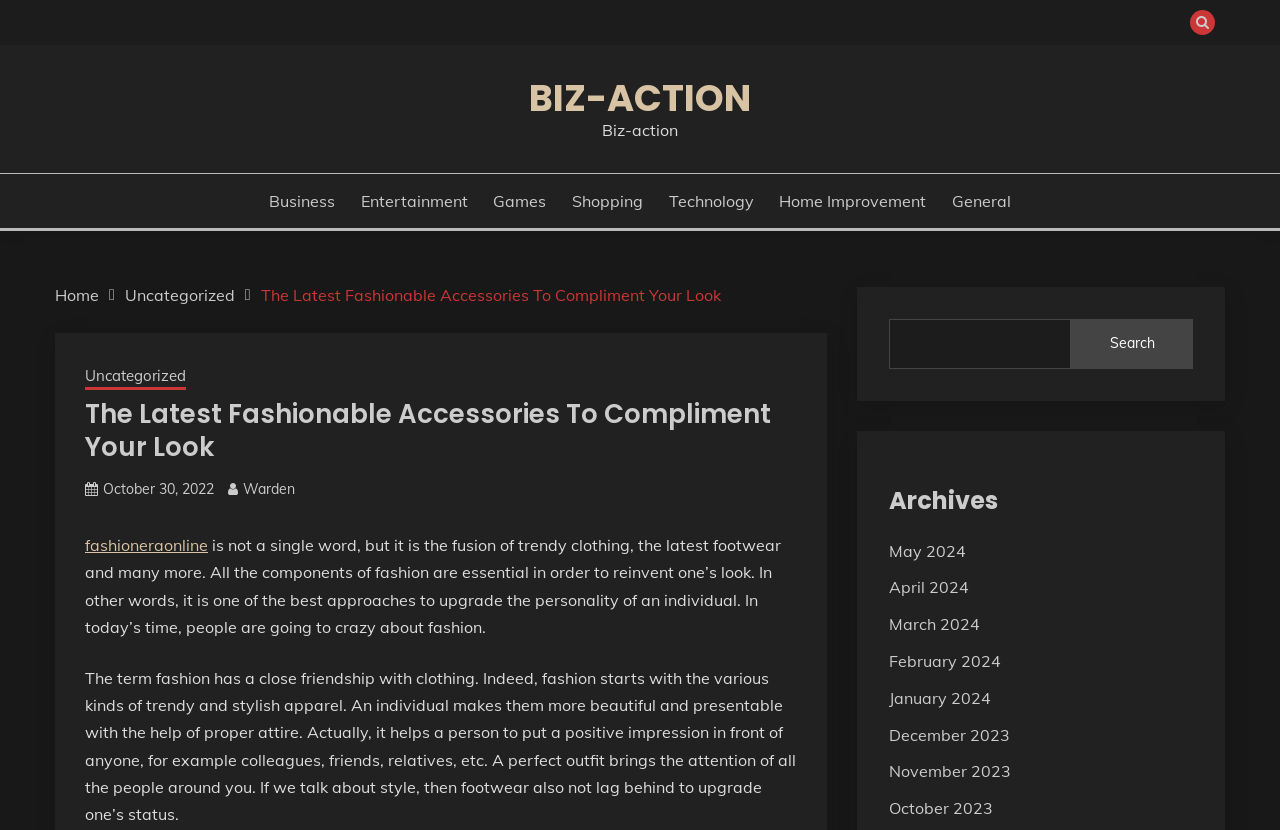Find the bounding box coordinates of the element to click in order to complete this instruction: "Read more about fashion". The bounding box coordinates must be four float numbers between 0 and 1, denoted as [left, top, right, bottom].

[0.066, 0.645, 0.162, 0.669]